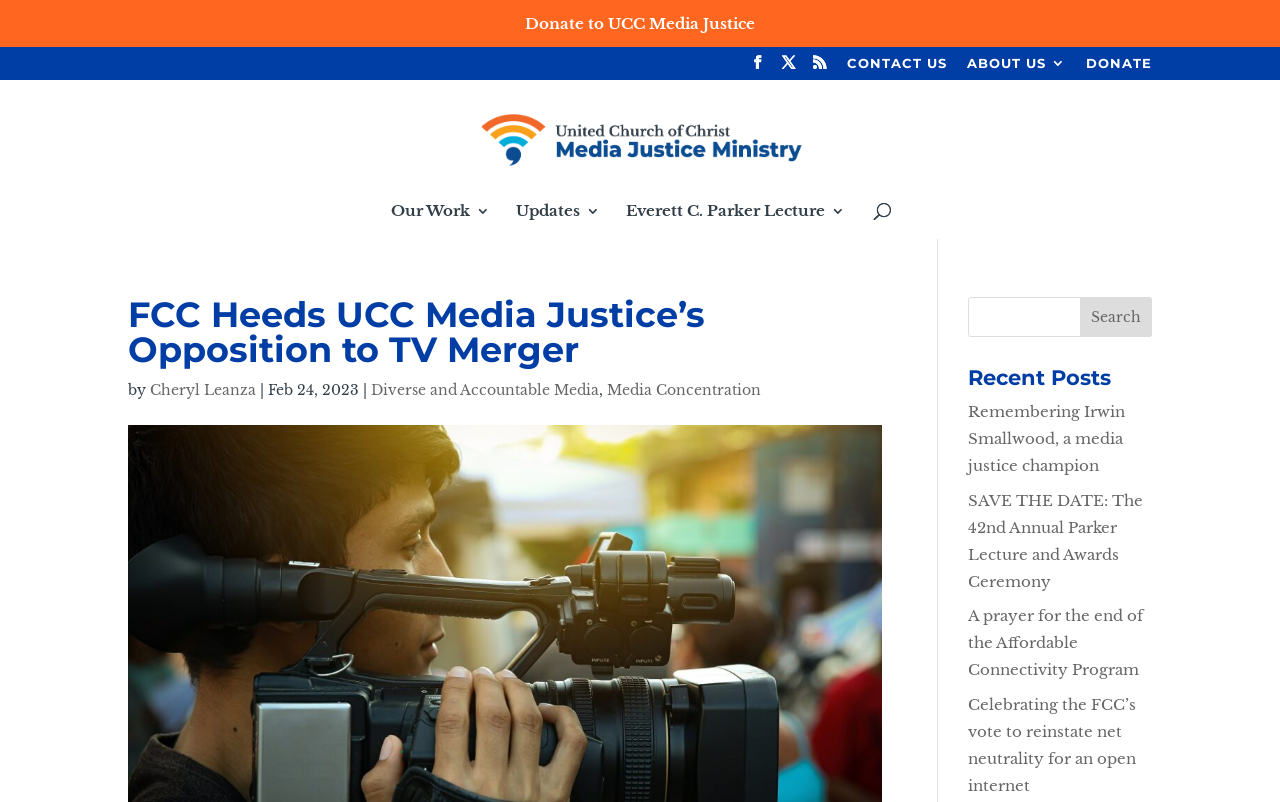Answer the question below with a single word or a brief phrase: 
What is the purpose of the search box?

To search for content